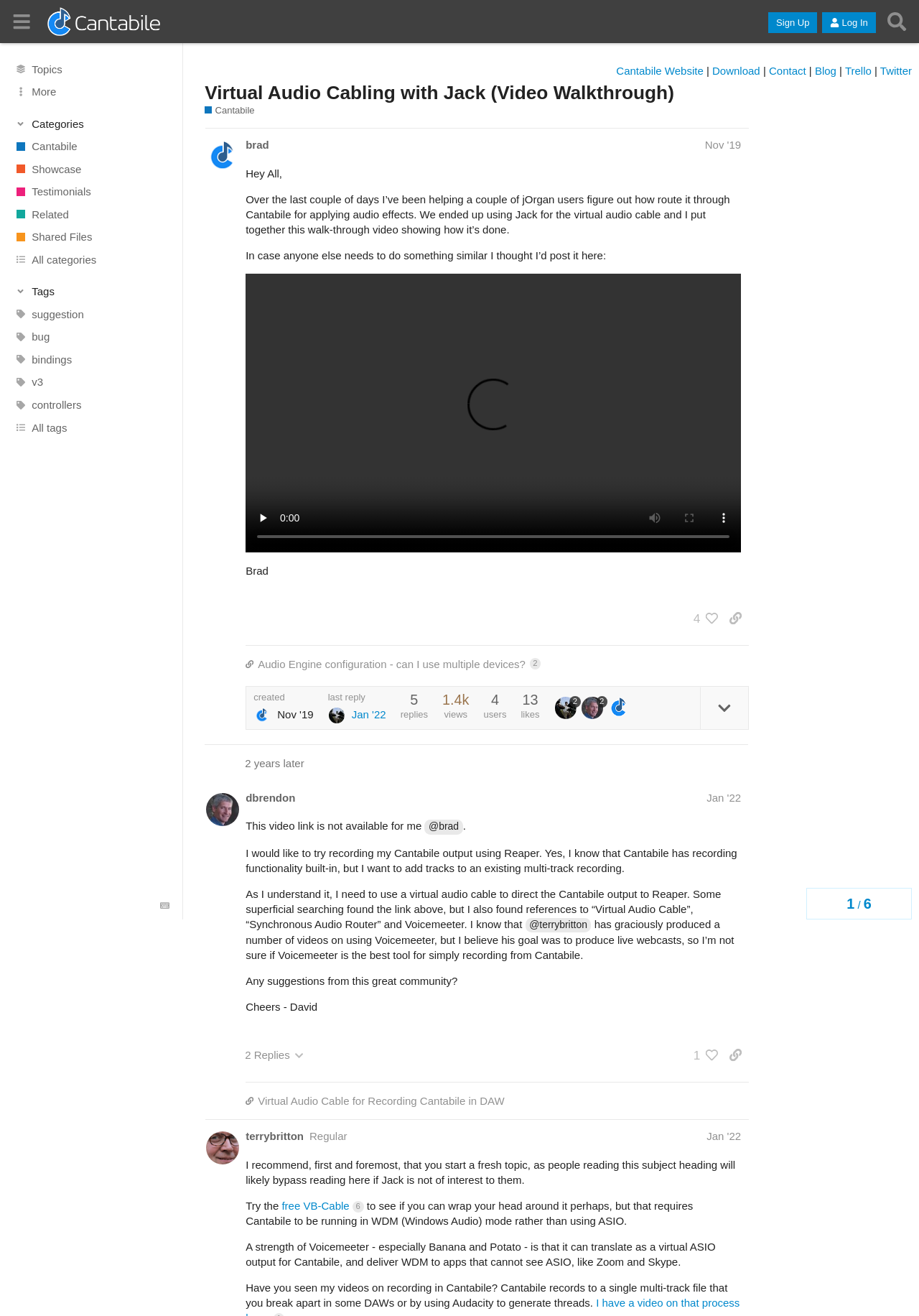Find the bounding box coordinates for the HTML element described in this sentence: "All categories". Provide the coordinates as four float numbers between 0 and 1, in the format [left, top, right, bottom].

[0.0, 0.189, 0.199, 0.206]